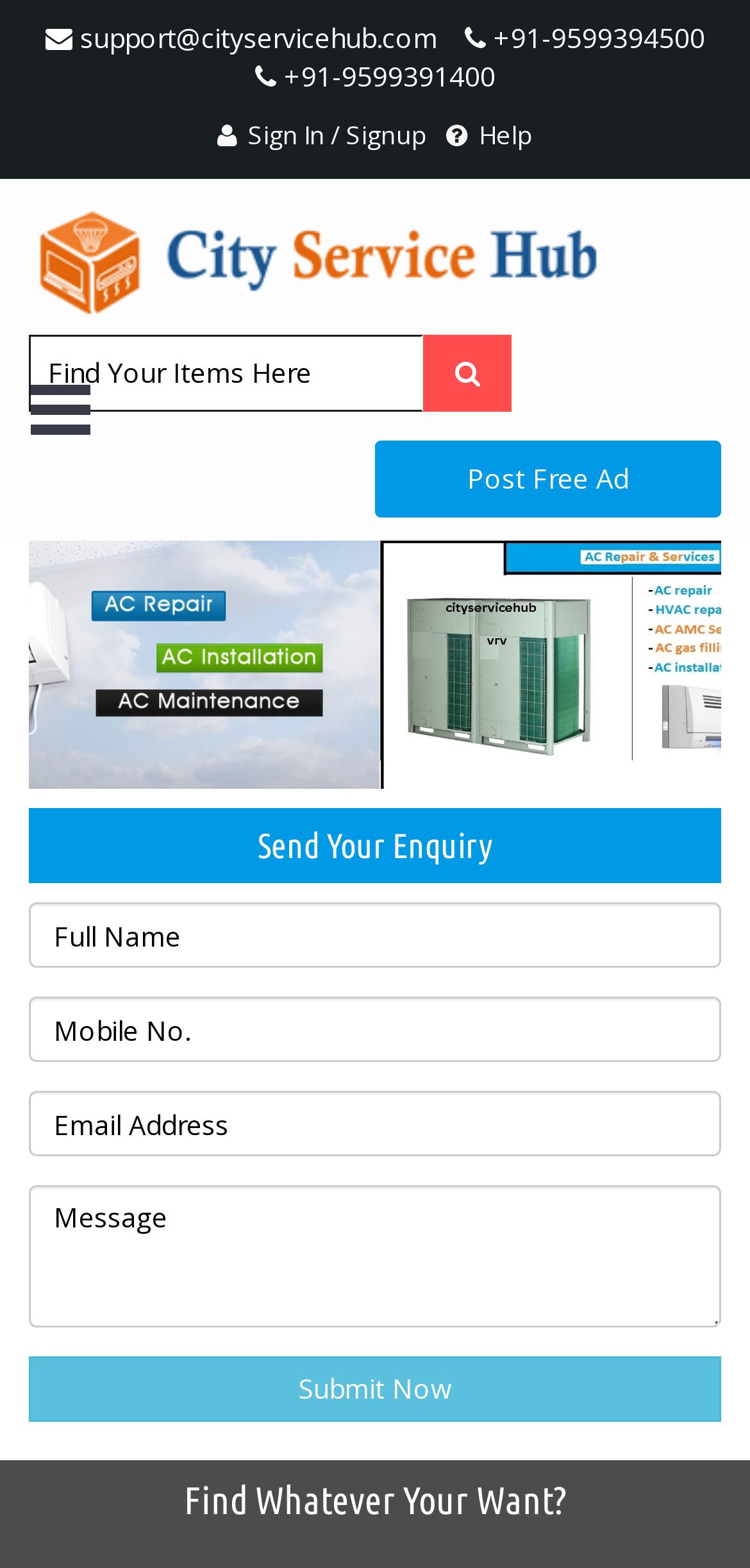Please identify the bounding box coordinates of the region to click in order to complete the task: "Enter your search query". The coordinates must be four float numbers between 0 and 1, specified as [left, top, right, bottom].

[0.038, 0.213, 0.565, 0.263]